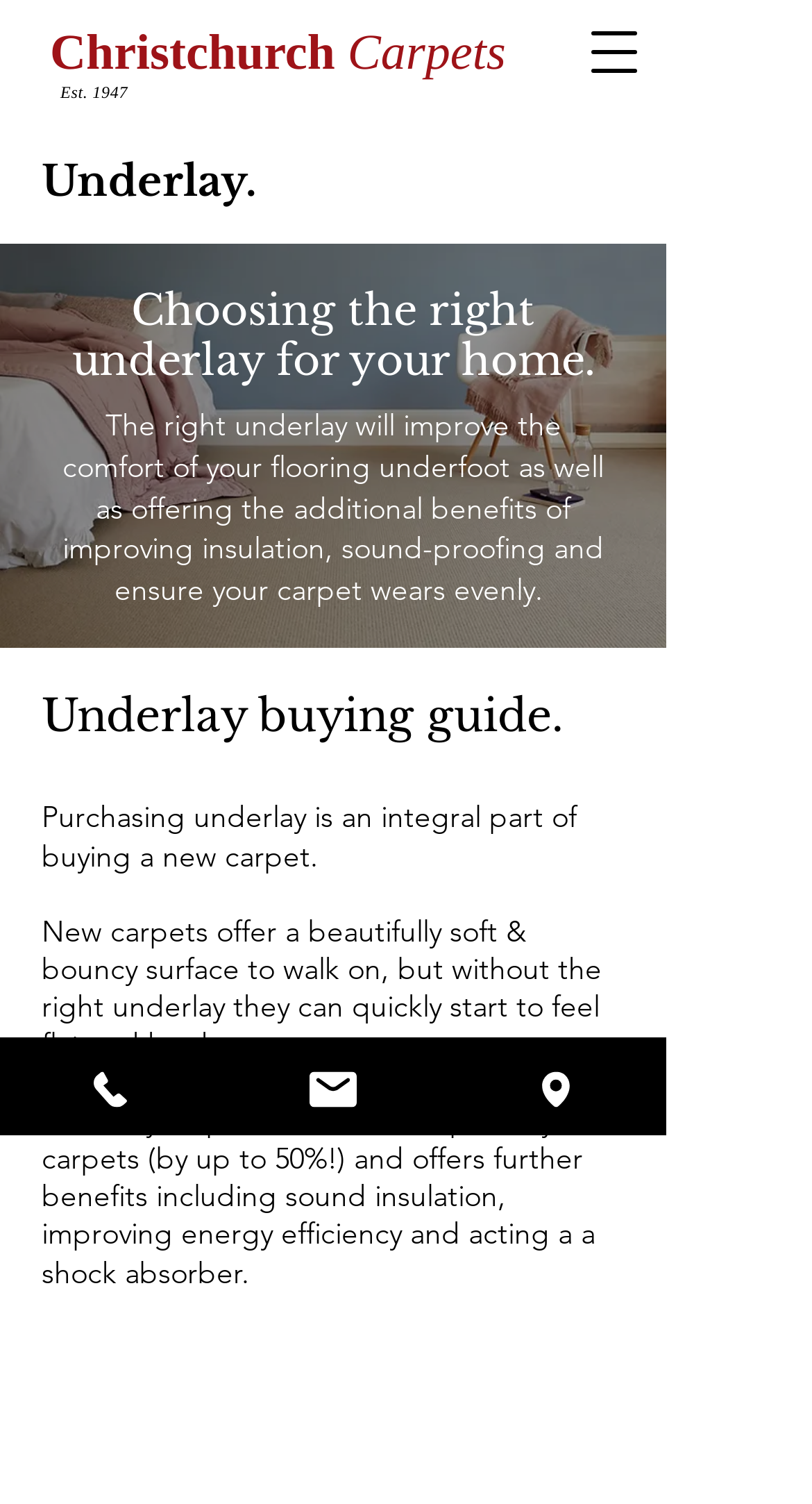What is the benefit of using the right underlay?
Utilize the information in the image to give a detailed answer to the question.

According to the webpage, the right underlay will improve the comfort of your flooring underfoot as well as offering the additional benefits of improving insulation, sound-proofing, and ensuring your carpet wears evenly.